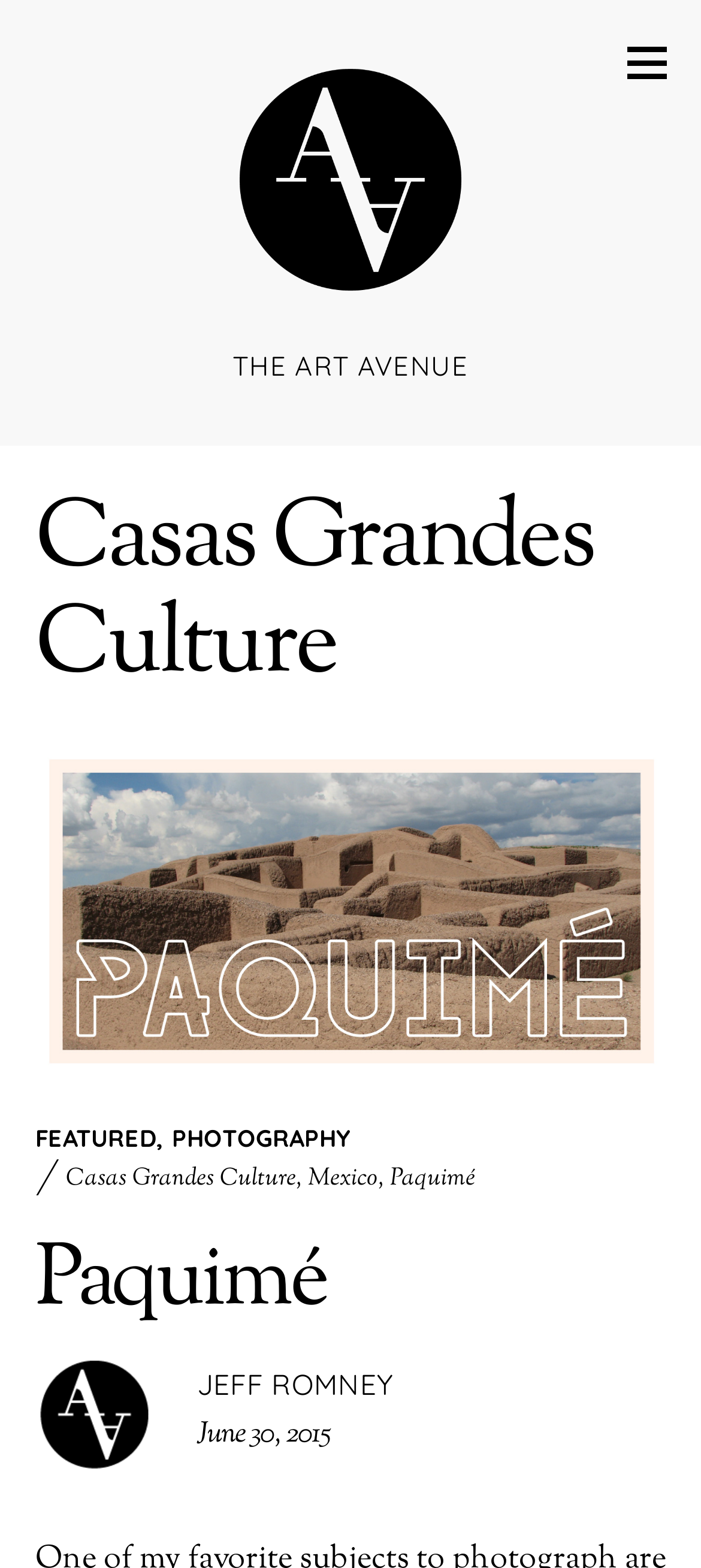Offer a meticulous description of the webpage's structure and content.

The webpage is about Casas Grandes Culture, with a focus on The Art Avenue. At the top, there is a logo or icon of The Art Avenue, accompanied by a link with the same name. Below the logo, the title "THE ART AVENUE" is prominently displayed.

To the right of the logo, there is a small link with no text. On the left side of the page, there is a heading that reads "Casas Grandes Culture", which is followed by a figure or image. Below the image, there are several links, including "Paquime", "FEATURED", "PHOTOGRAPHY", and others. These links are arranged horizontally, with commas separating them.

Further down, there is another heading that reads "Paquimé", which is followed by a link with the same name. Below this, there is a link to "JEFF ROMNEY", accompanied by a timestamp that reads "June 30, 2015".

Throughout the page, there are several images, including one for "The Art Avenue" and another for "Paquime". The overall layout is organized, with clear headings and concise text.